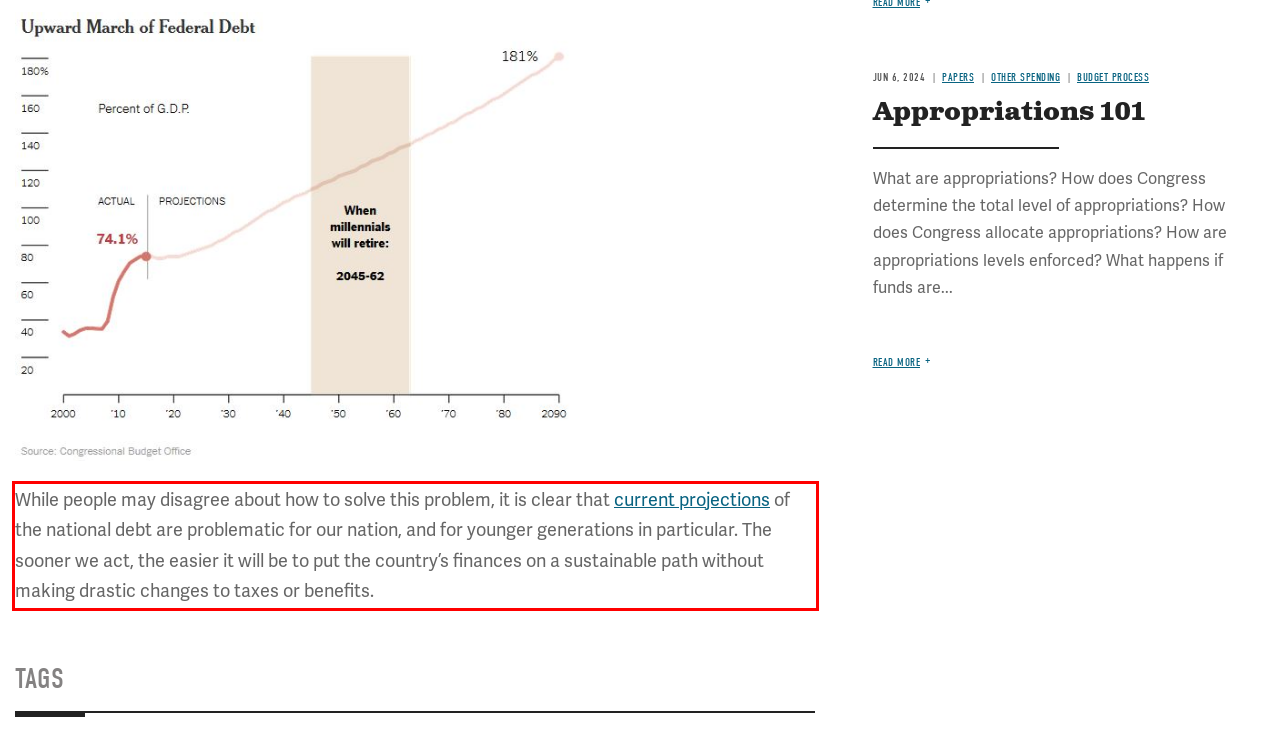Please perform OCR on the text content within the red bounding box that is highlighted in the provided webpage screenshot.

While people may disagree about how to solve this problem, it is clear that current projections of the national debt are problematic for our nation, and for younger generations in particular. The sooner we act, the easier it will be to put the country’s finances on a sustainable path without making drastic changes to taxes or benefits.